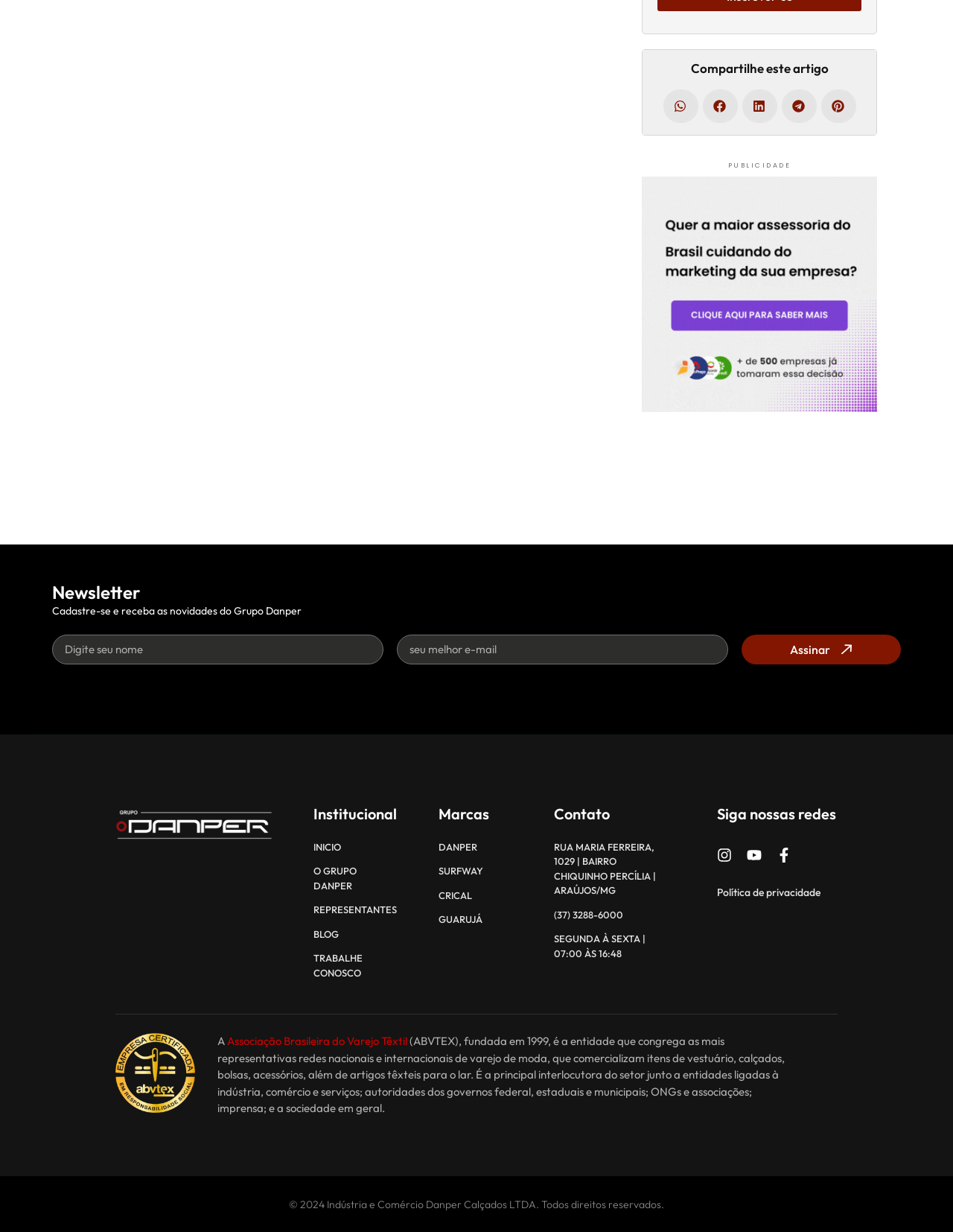Determine the bounding box coordinates for the HTML element mentioned in the following description: "Associação Brasileira do Varejo Têxtil". The coordinates should be a list of four floats ranging from 0 to 1, represented as [left, top, right, bottom].

[0.238, 0.839, 0.427, 0.851]